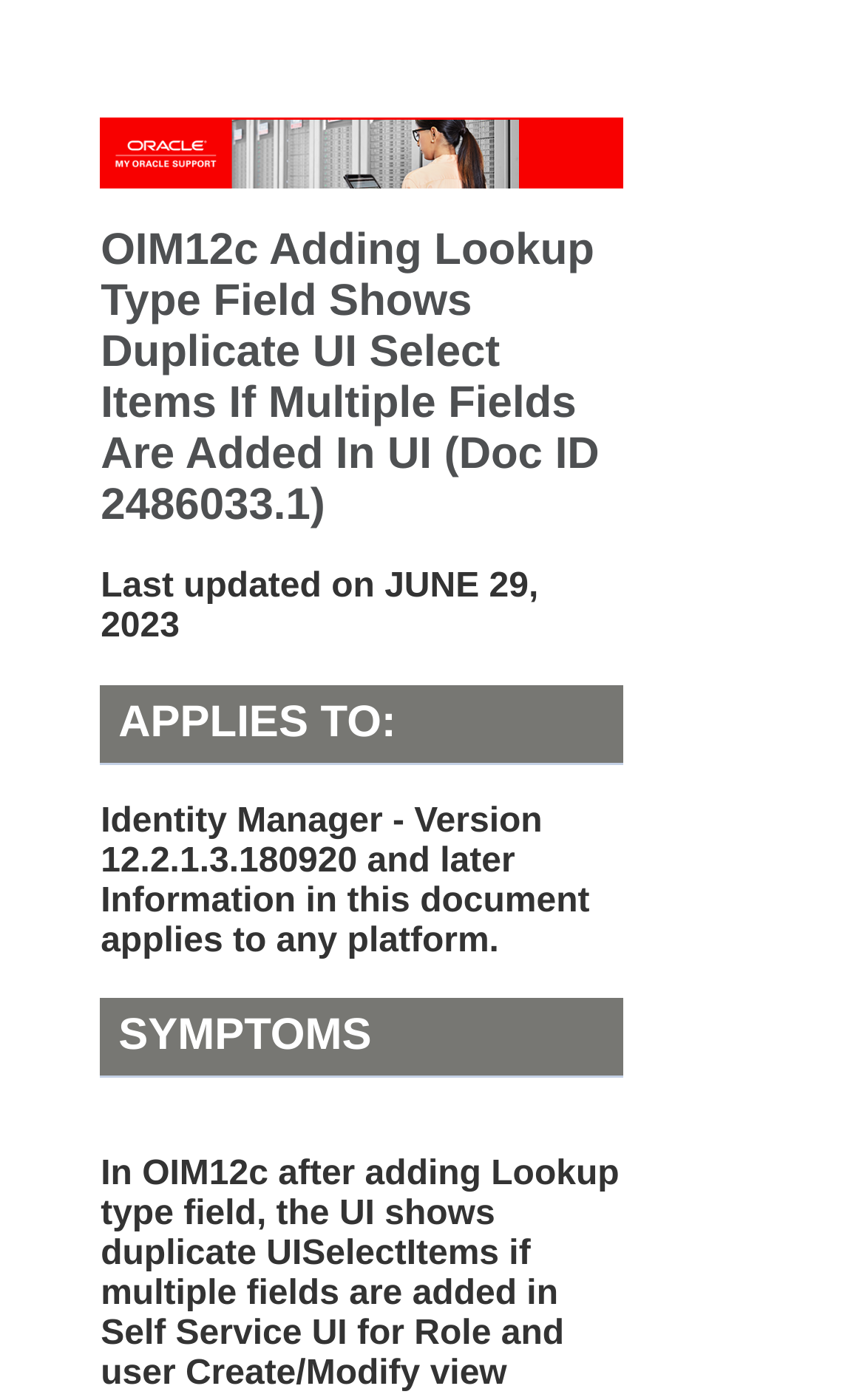What is the version of Identity Manager?
Analyze the image and provide a thorough answer to the question.

I found the answer by looking at the static text element with the text 'Identity Manager - Version 12.2.1.3.180920 and later', which specifies the version of Identity Manager.